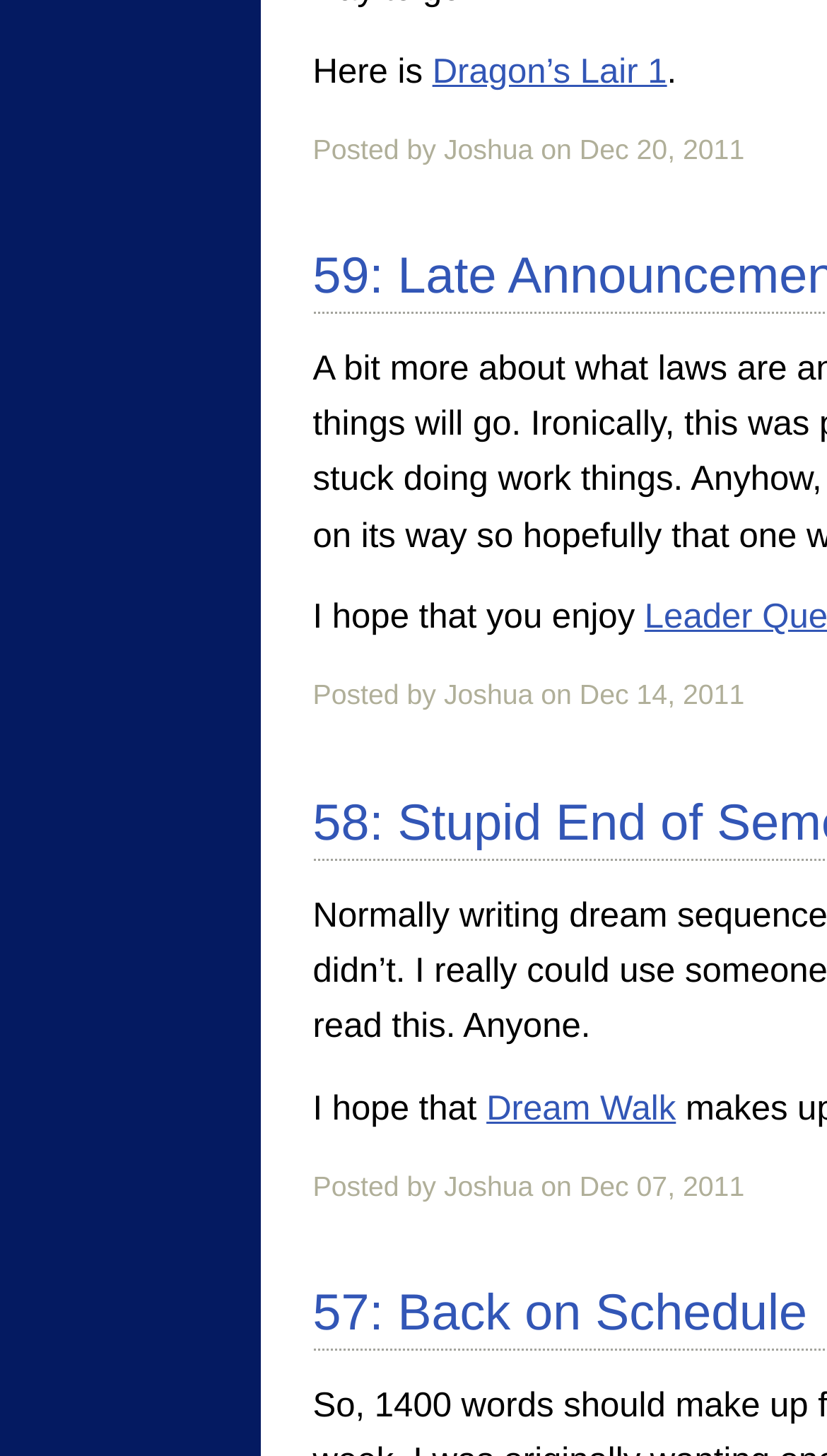Given the element description Recursion, specify the bounding box coordinates of the corresponding UI element in the format (top-left x, top-left y, bottom-right x, bottom-right y). All values must be between 0 and 1.

[0.588, 0.872, 0.777, 0.898]